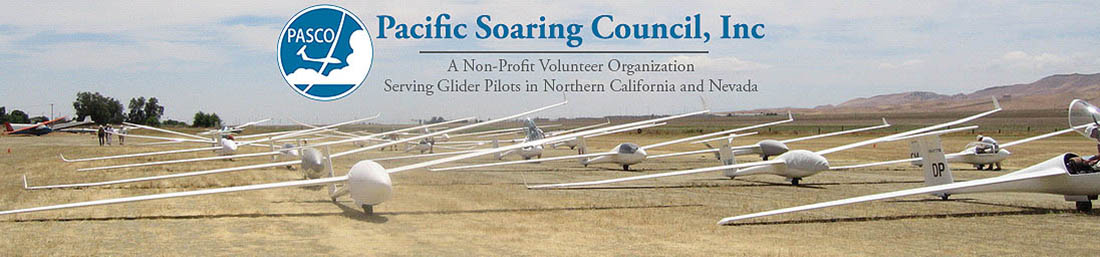Please respond to the question using a single word or phrase:
What is the sport associated with the image?

gliding